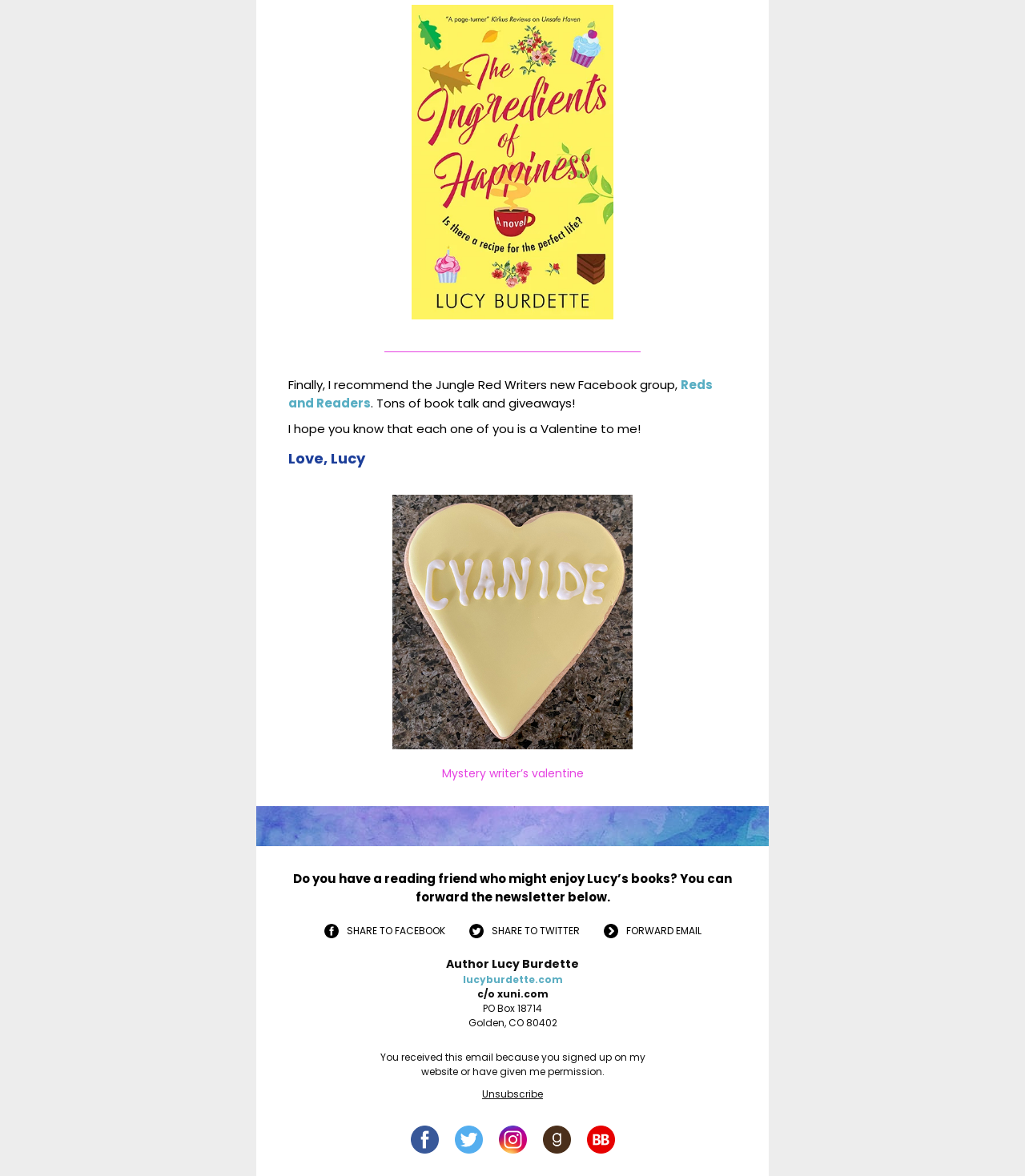Please determine the bounding box coordinates of the element to click on in order to accomplish the following task: "Click the link to Reds and Readers". Ensure the coordinates are four float numbers ranging from 0 to 1, i.e., [left, top, right, bottom].

[0.281, 0.32, 0.695, 0.35]